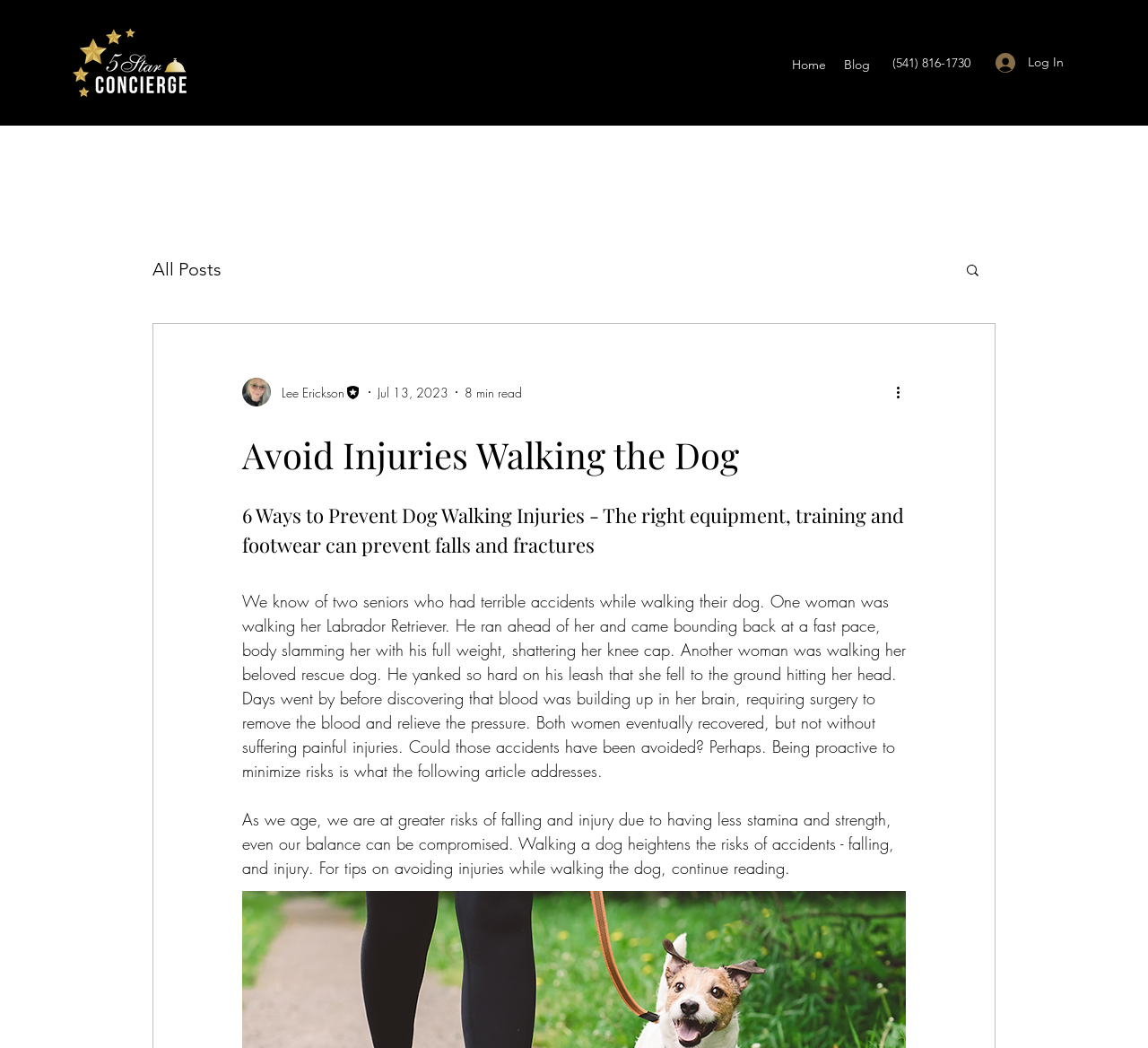How many navigation links are in the top menu?
Please use the image to deliver a detailed and complete answer.

The top menu can be found at the top of the webpage. It contains two navigation links, 'Home' and 'Blog', which can be used to navigate to different sections of the website.